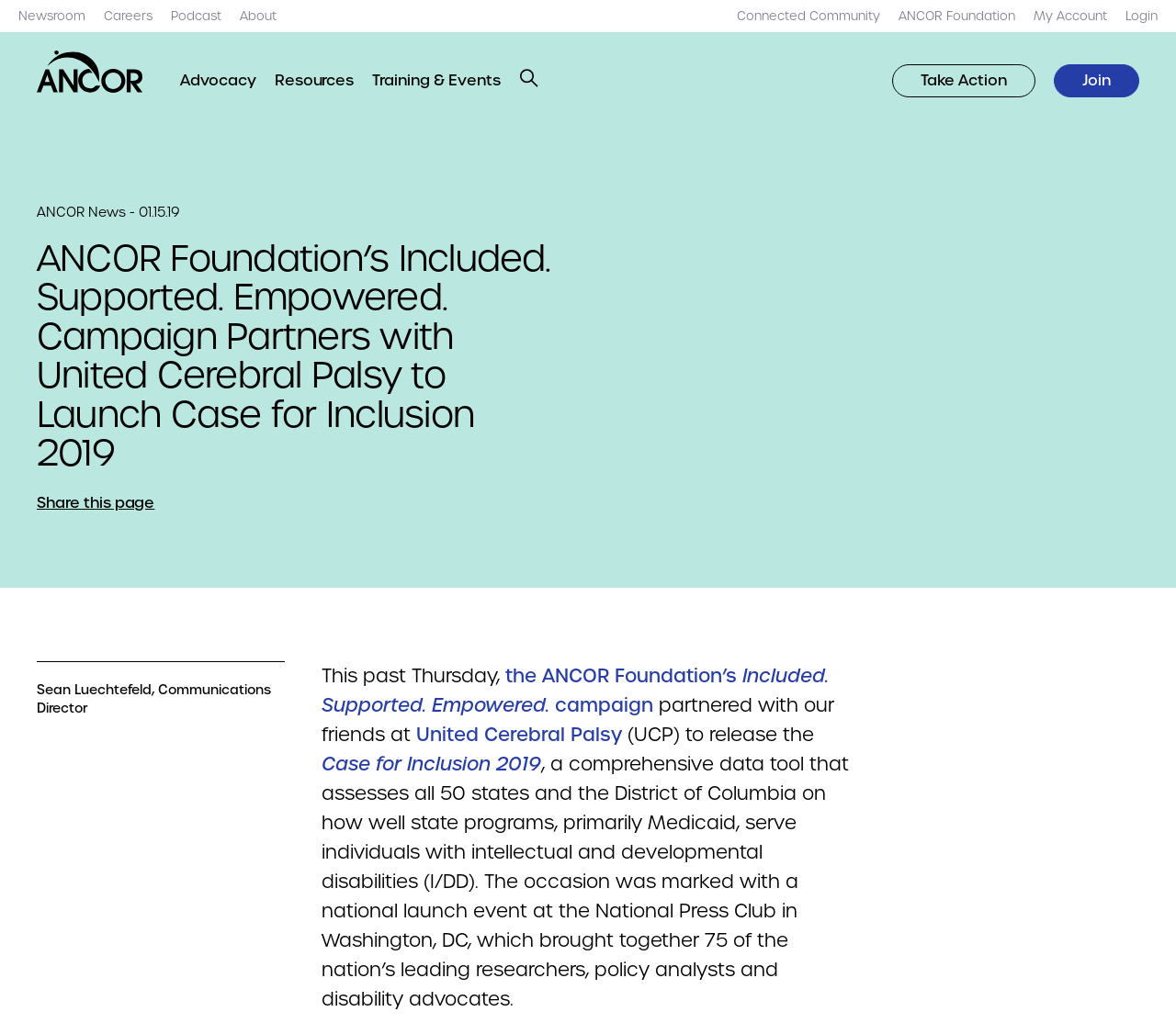Write an extensive caption that covers every aspect of the webpage.

The webpage appears to be a news article or press release from the ANCOR Foundation. At the top, there is a navigation menu with links to various sections, including "Newsroom", "Careers", "Podcast", "About", "Connected Community", "ANCOR Foundation", "My Account", and "Login". 

Below the navigation menu, there is a logo of ANCOR, accompanied by a link to the organization's homepage. To the right of the logo, there are links to "Advocacy", "Resources", "Training & Events", and two buttons, one with an image and another labeled "Take Action". 

Further down, there is a heading that announces the partnership between ANCOR Foundation and United Cerebral Palsy to launch the Case for Inclusion 2019. Below the heading, there is a link to share the page, followed by a brief article that describes the launch event and the purpose of the Case for Inclusion 2019, which is a data tool that assesses how well state programs serve individuals with intellectual and developmental disabilities. The article mentions the national launch event at the National Press Club in Washington, DC, and quotes the Communications Director, Sean Luechtefeld.